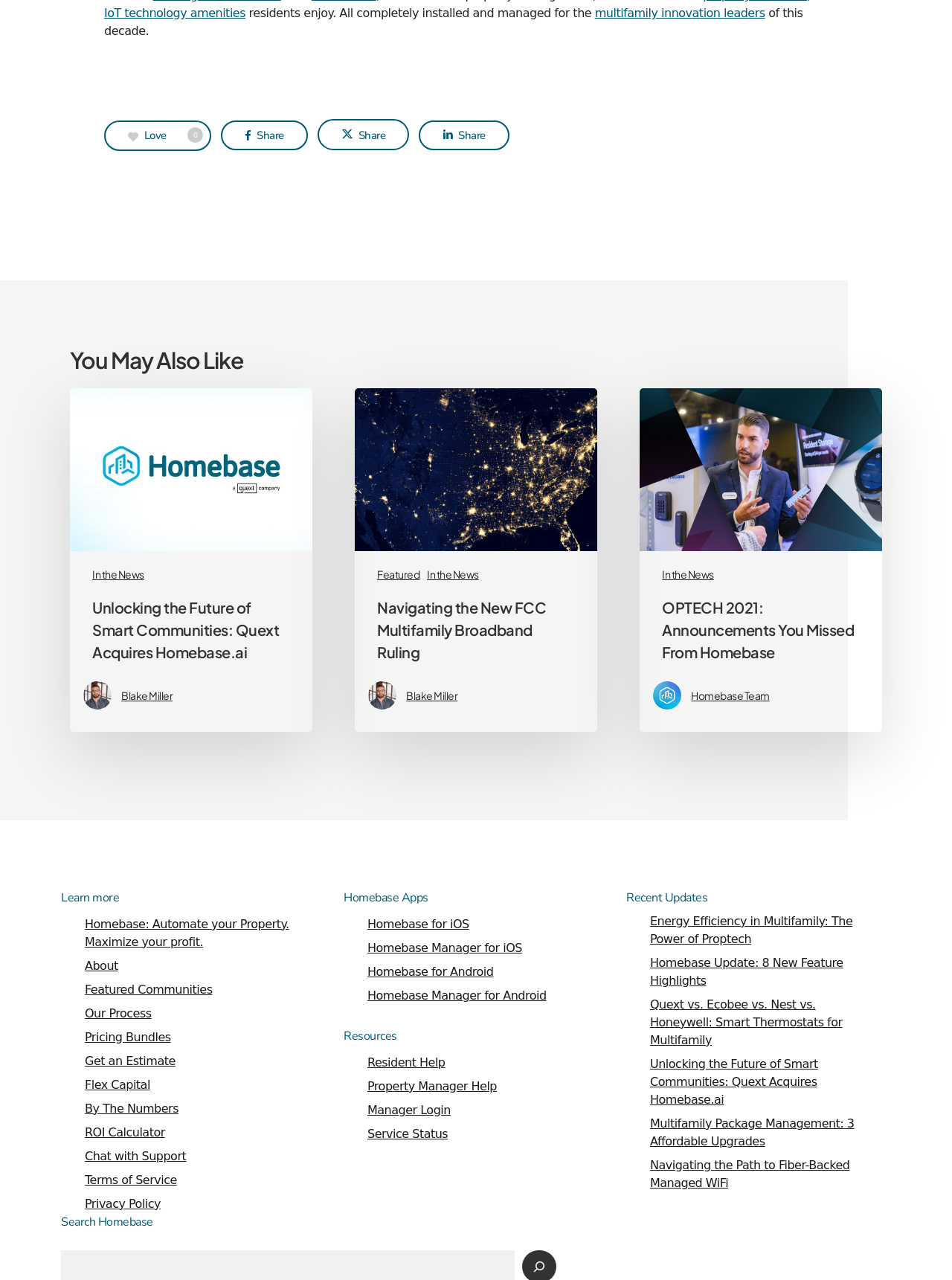Determine the bounding box coordinates of the clickable area required to perform the following instruction: "Contact us". The coordinates should be represented as four float numbers between 0 and 1: [left, top, right, bottom].

None